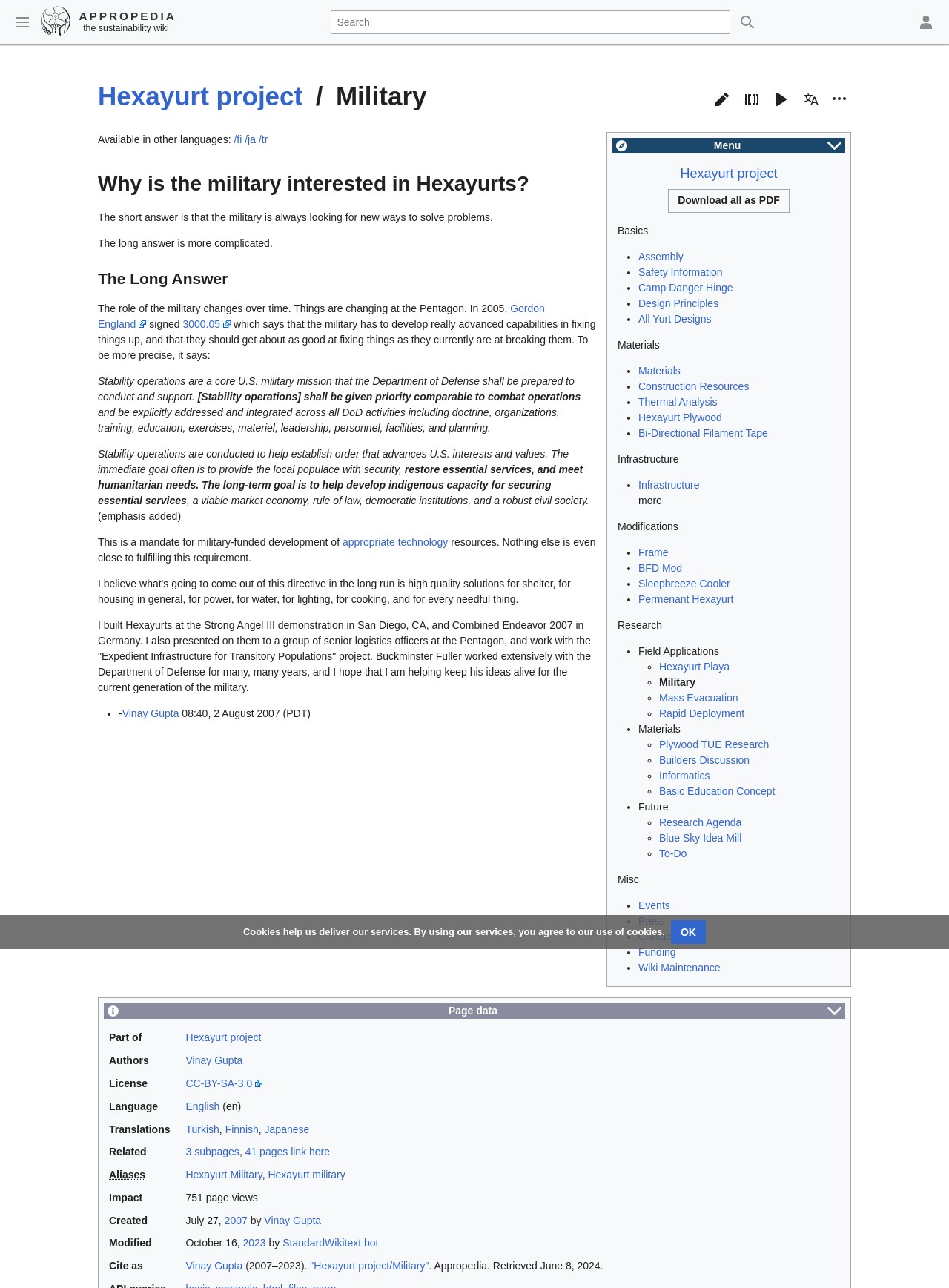Can you provide the bounding box coordinates for the element that should be clicked to implement the instruction: "View Graduate Diploma in Business Management (E-Learning) details"?

None